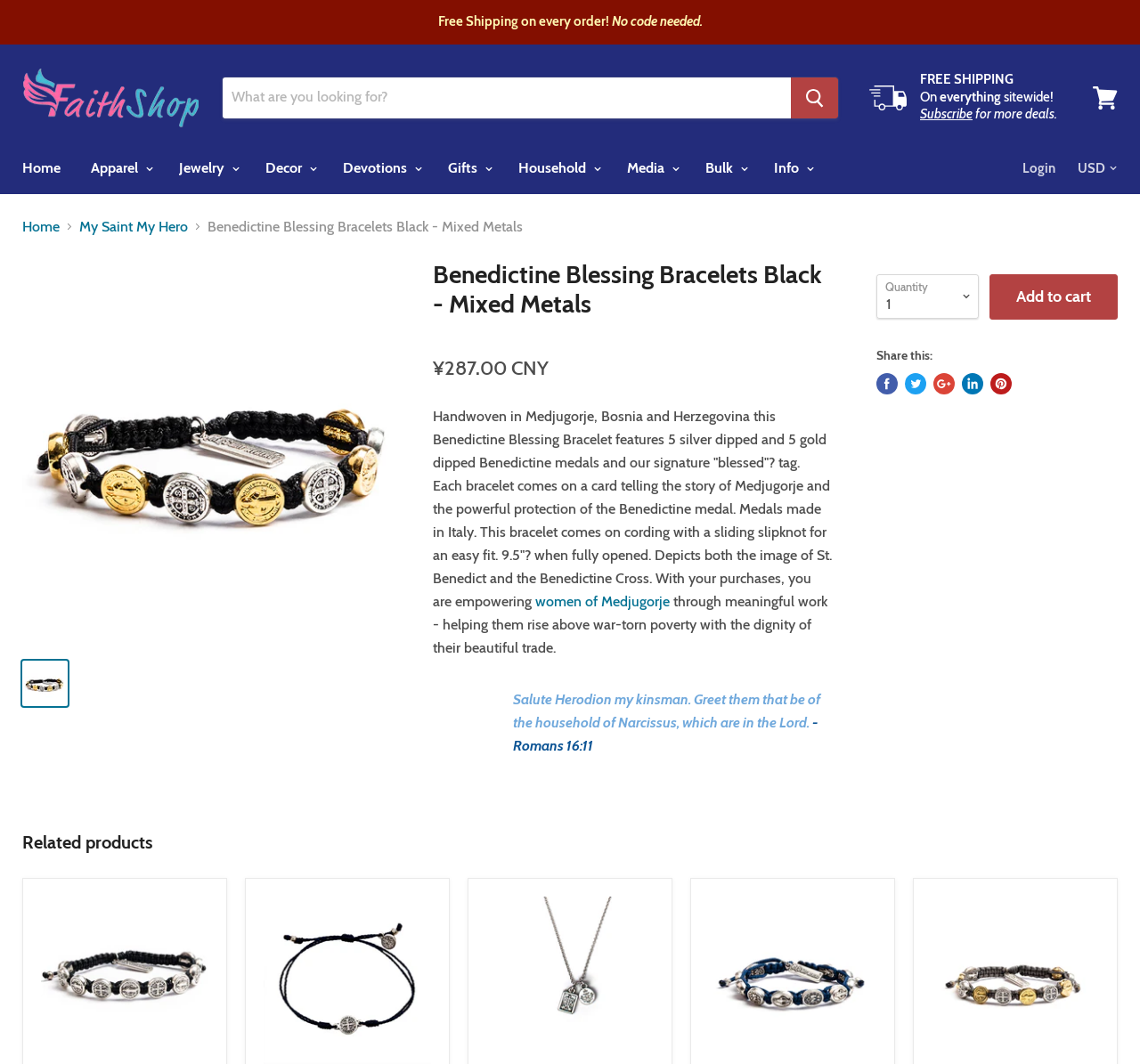Provide a short answer to the following question with just one word or phrase: What is the theme of the related products section?

Christian jewelry